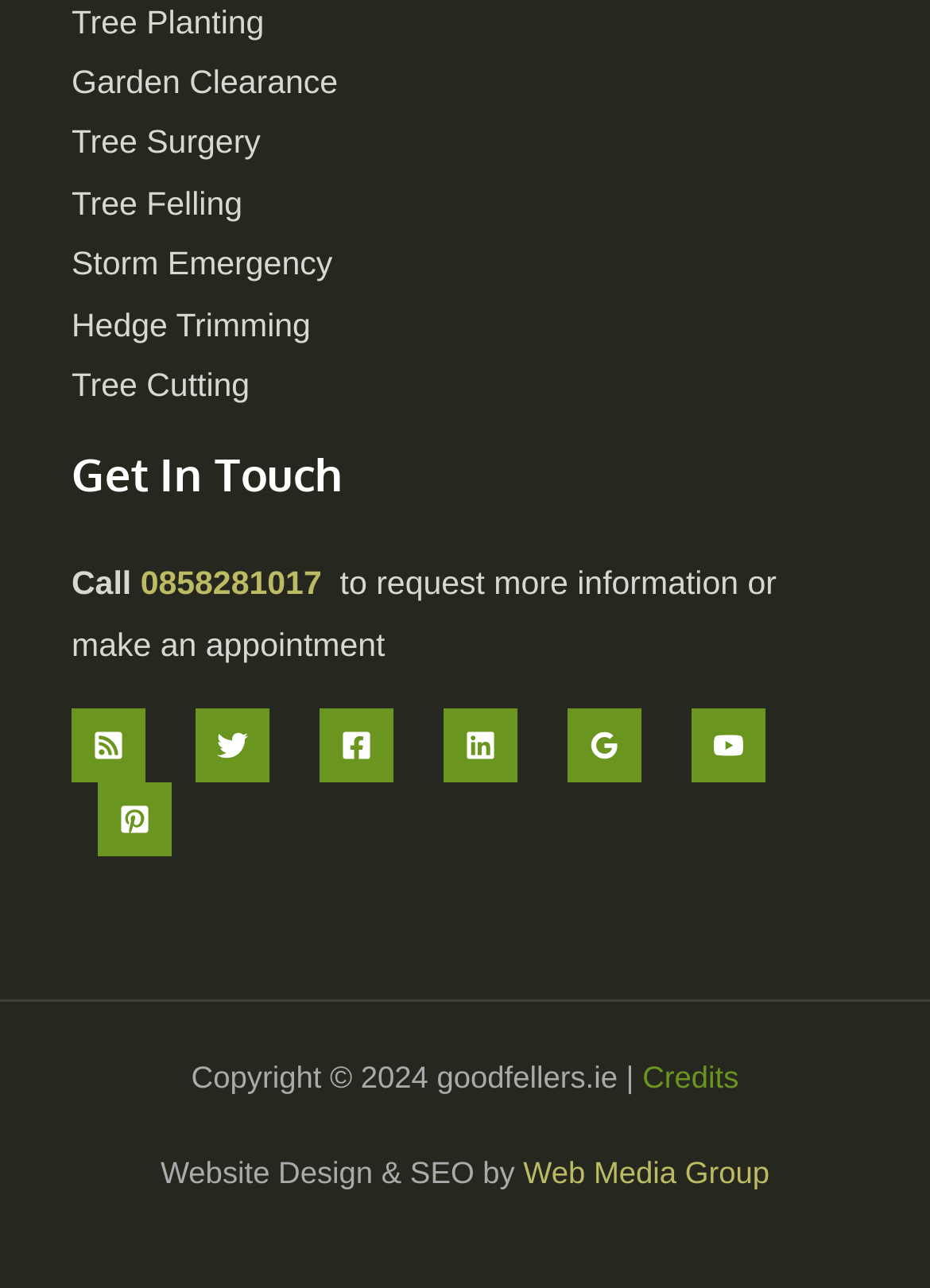Locate the bounding box of the user interface element based on this description: "Storm Emergency".

[0.077, 0.482, 0.357, 0.51]